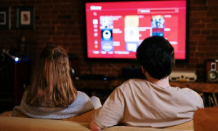What is the material of the wall behind the couple?
Please give a detailed and elaborate answer to the question.

The caption describes the warm ambiance of the brick wall, which suggests that the wall behind the couple is made of brick.